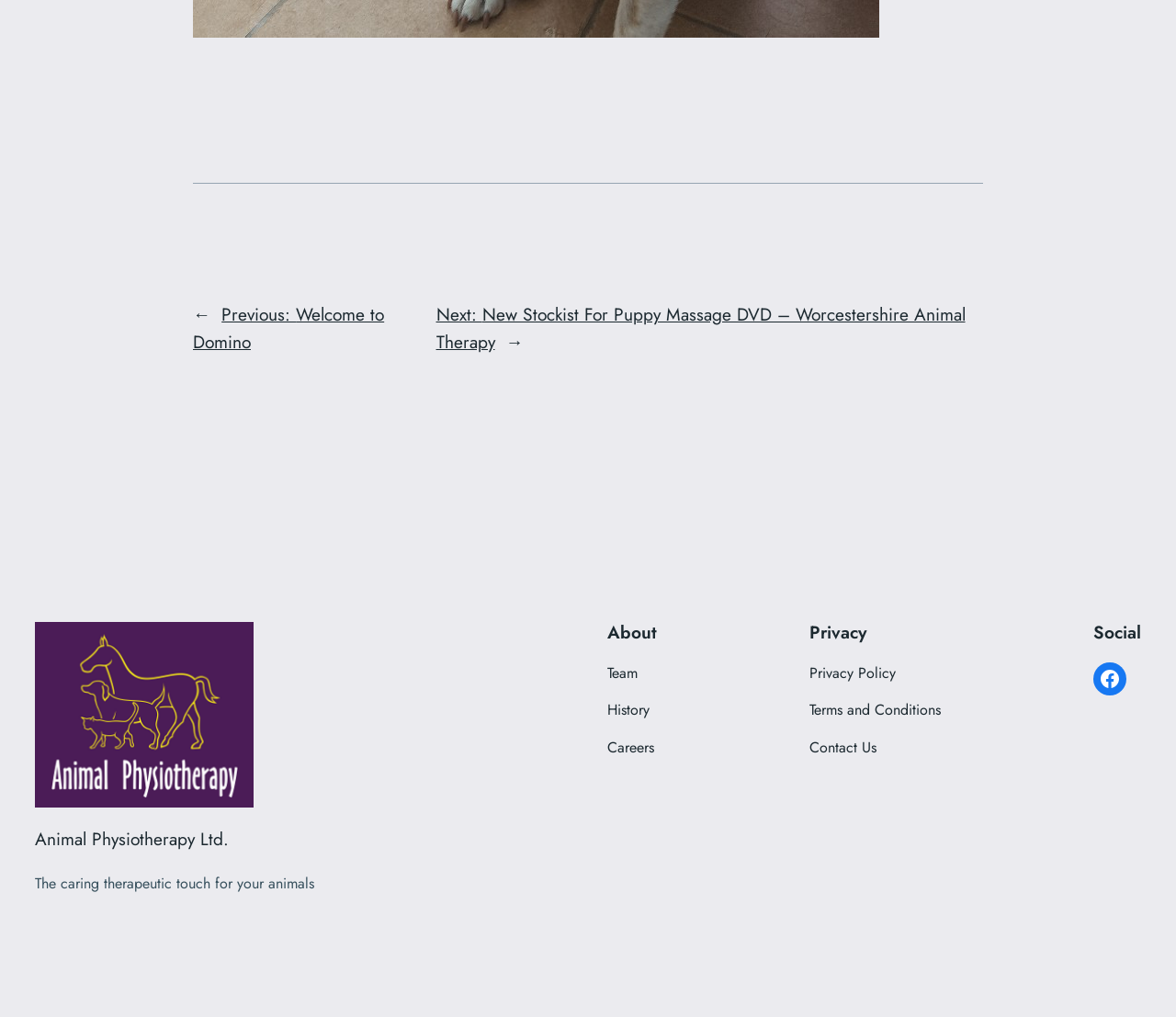Please indicate the bounding box coordinates for the clickable area to complete the following task: "view team information". The coordinates should be specified as four float numbers between 0 and 1, i.e., [left, top, right, bottom].

[0.516, 0.651, 0.542, 0.673]